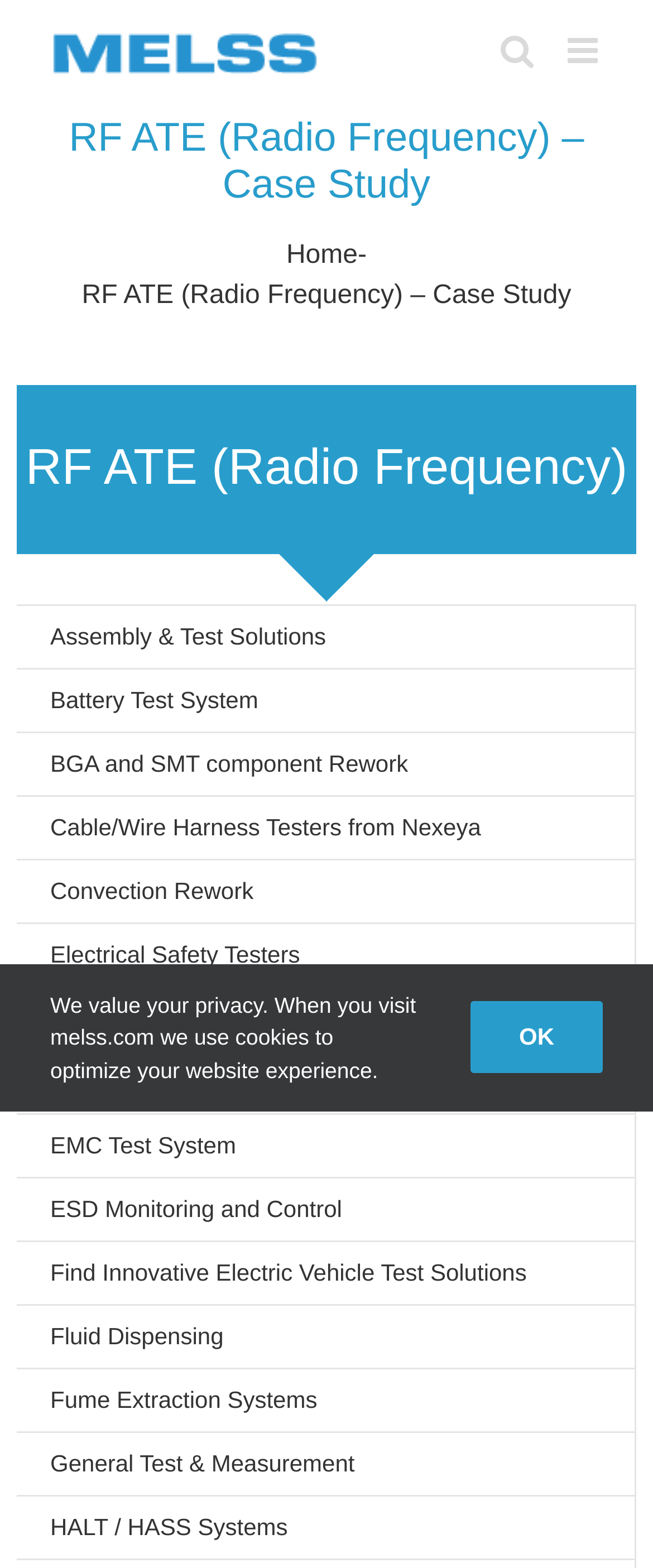What is the category of 'Electrical Safety Testers'?
Using the image, elaborate on the answer with as much detail as possible.

The 'Electrical Safety Testers' link is located under the category of 'Assembly & Test Solutions', which is a subcategory of the main navigation menu.